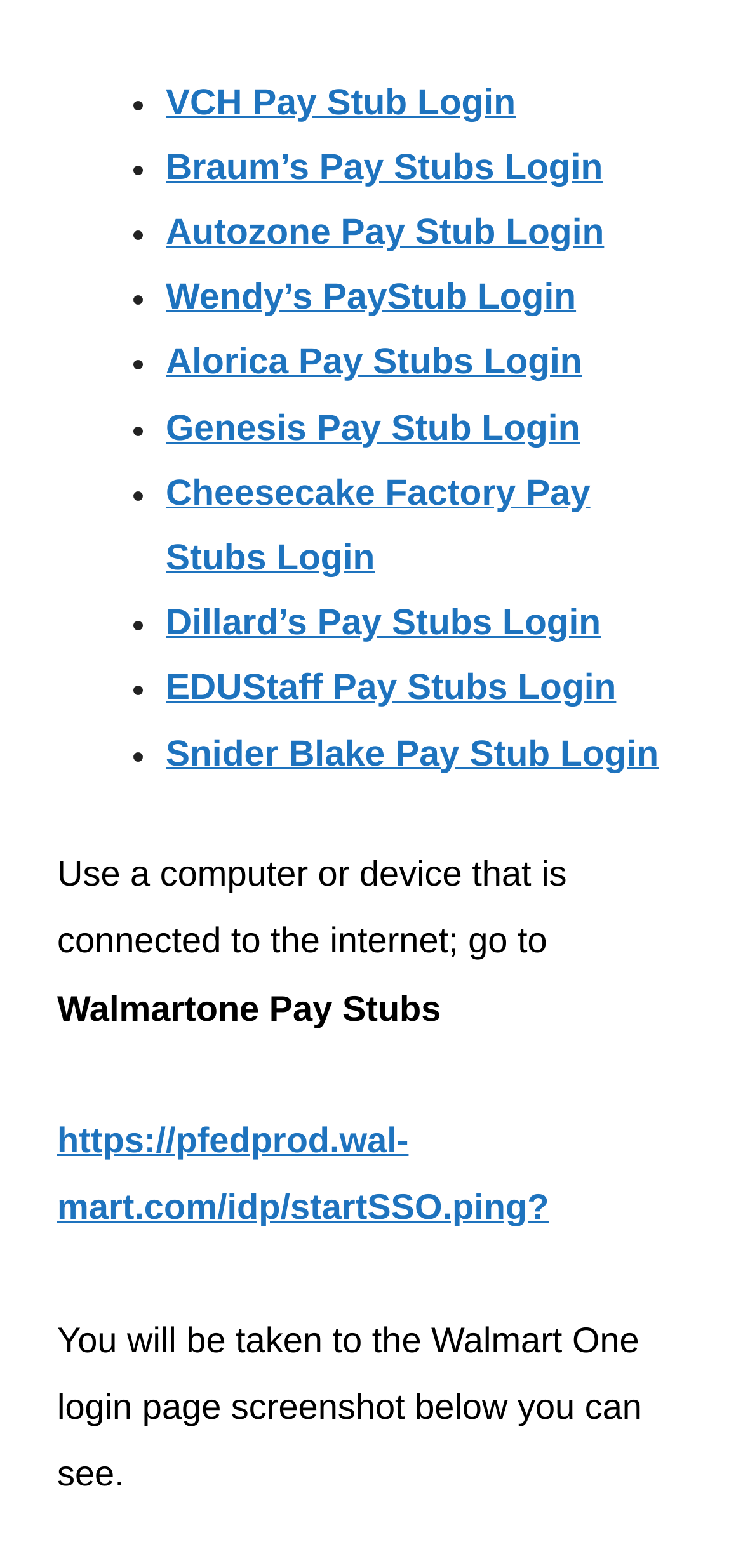Answer the question with a single word or phrase: 
What is the first company listed on the webpage?

VCH